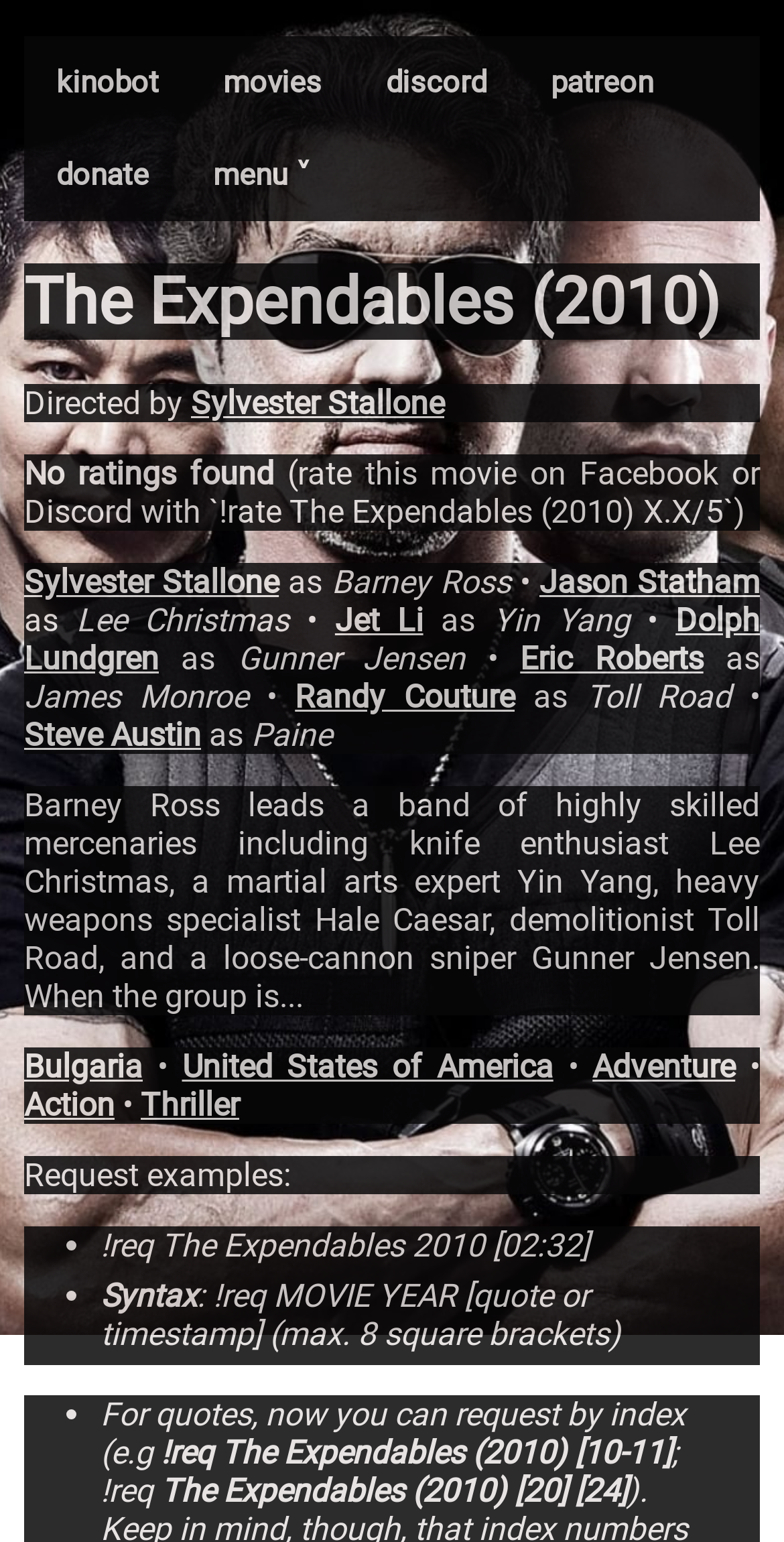What is the director of The Expendables (2010)?
Please utilize the information in the image to give a detailed response to the question.

The answer can be found in the section where the movie details are listed. The 'Directed by' text is followed by a link to 'Sylvester Stallone', indicating that he is the director of the movie.